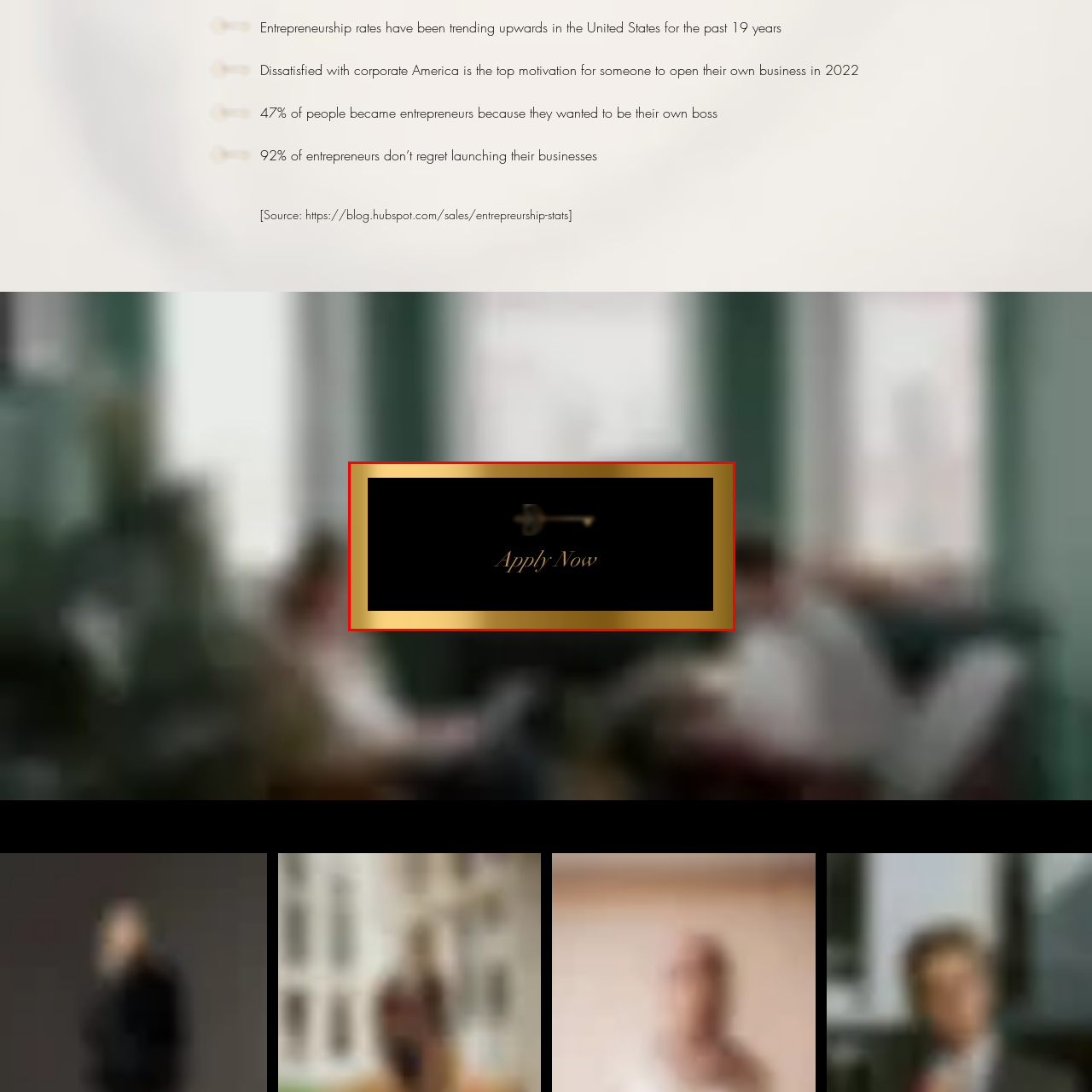Please provide a comprehensive description of the image highlighted by the red bounding box.

The image features a luxurious design with a prominent black background adorned with a shimmering gold gradient border. At the center, the phrase "Apply Now" is elegantly presented in a sophisticated golden font, suggesting an inviting call to action. Accompanying the text is a subtle representation of a key, hinting at themes of opportunity or access, aligned with the invitation to apply. This combination of visual elements creates an appealing aesthetic that seeks to attract attention and encourages engagement.